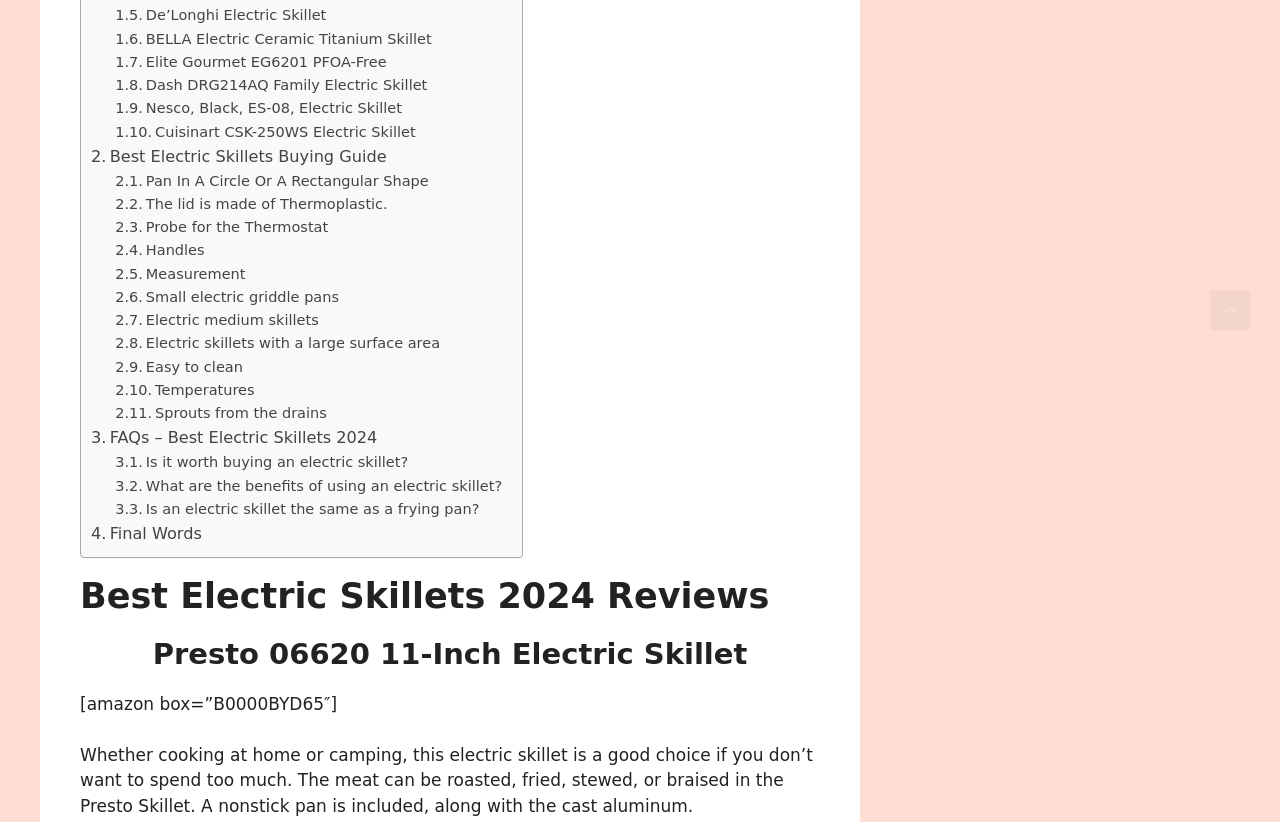Kindly determine the bounding box coordinates for the area that needs to be clicked to execute this instruction: "Scroll back to top".

[0.945, 0.353, 0.977, 0.401]